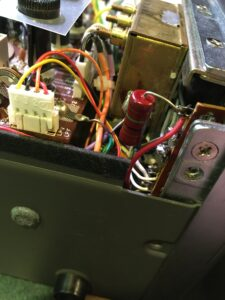Explain the details of the image you are viewing.

The image showcases a close-up view of the internal components of a TS-770 radio transceiver. It prominently features a 15-ohm, 1-watt resistor in the foreground, which is part of the circuit responsible for managing the electrical flow within the device. The intricate arrangement of various wires—some colored red, yellow, and orange—indicates the complexity of connections used to operate the device. Additionally, a connector is visible, likely used for interfacing with different parts of the radio. This setup is typical of vintage radios, which often display a mix of newer components and traditional wiring methods, reflecting the craftsmanship and engineering of that era.